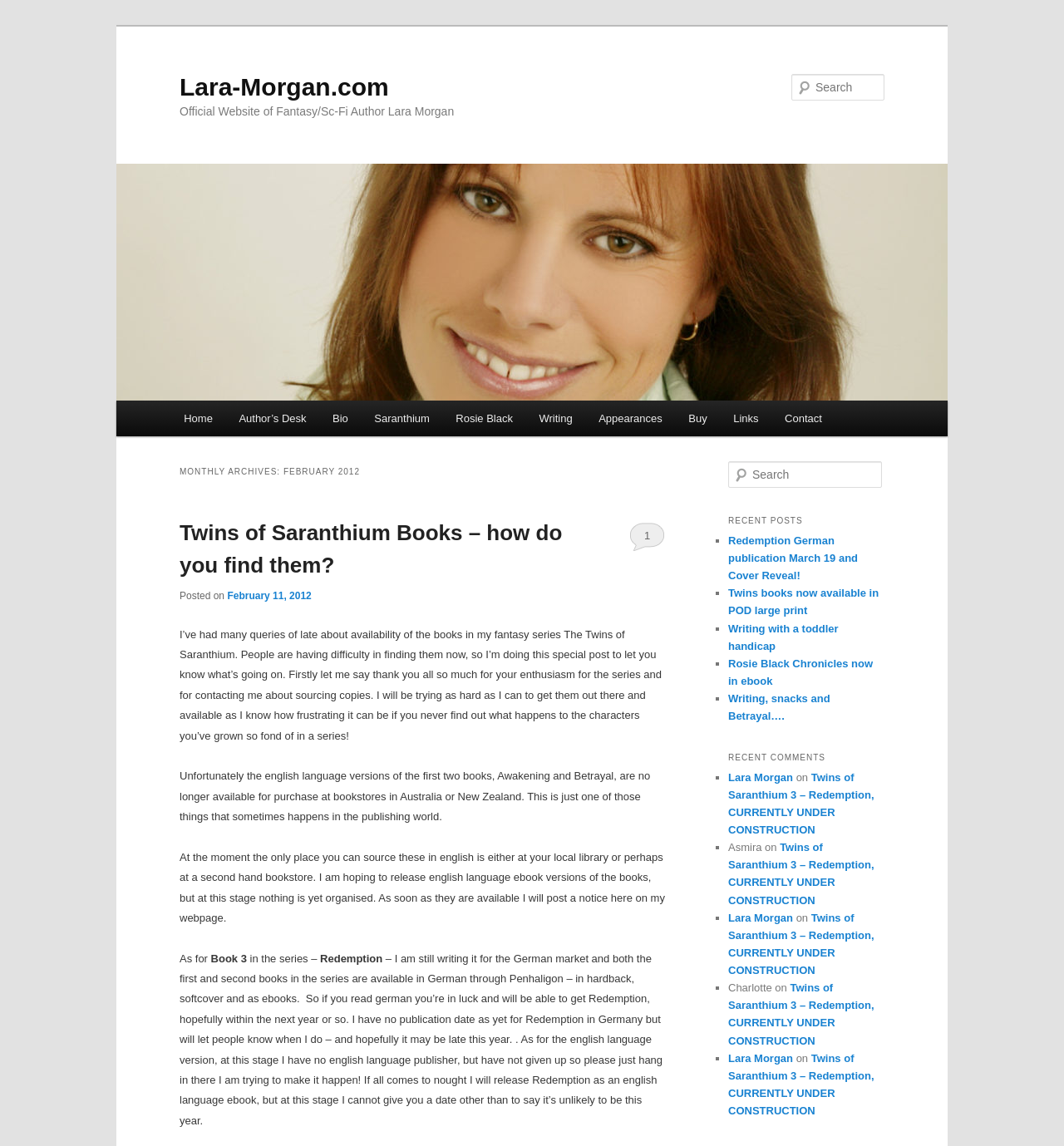Determine the coordinates of the bounding box for the clickable area needed to execute this instruction: "View the post about Redemption German publication".

[0.684, 0.466, 0.806, 0.508]